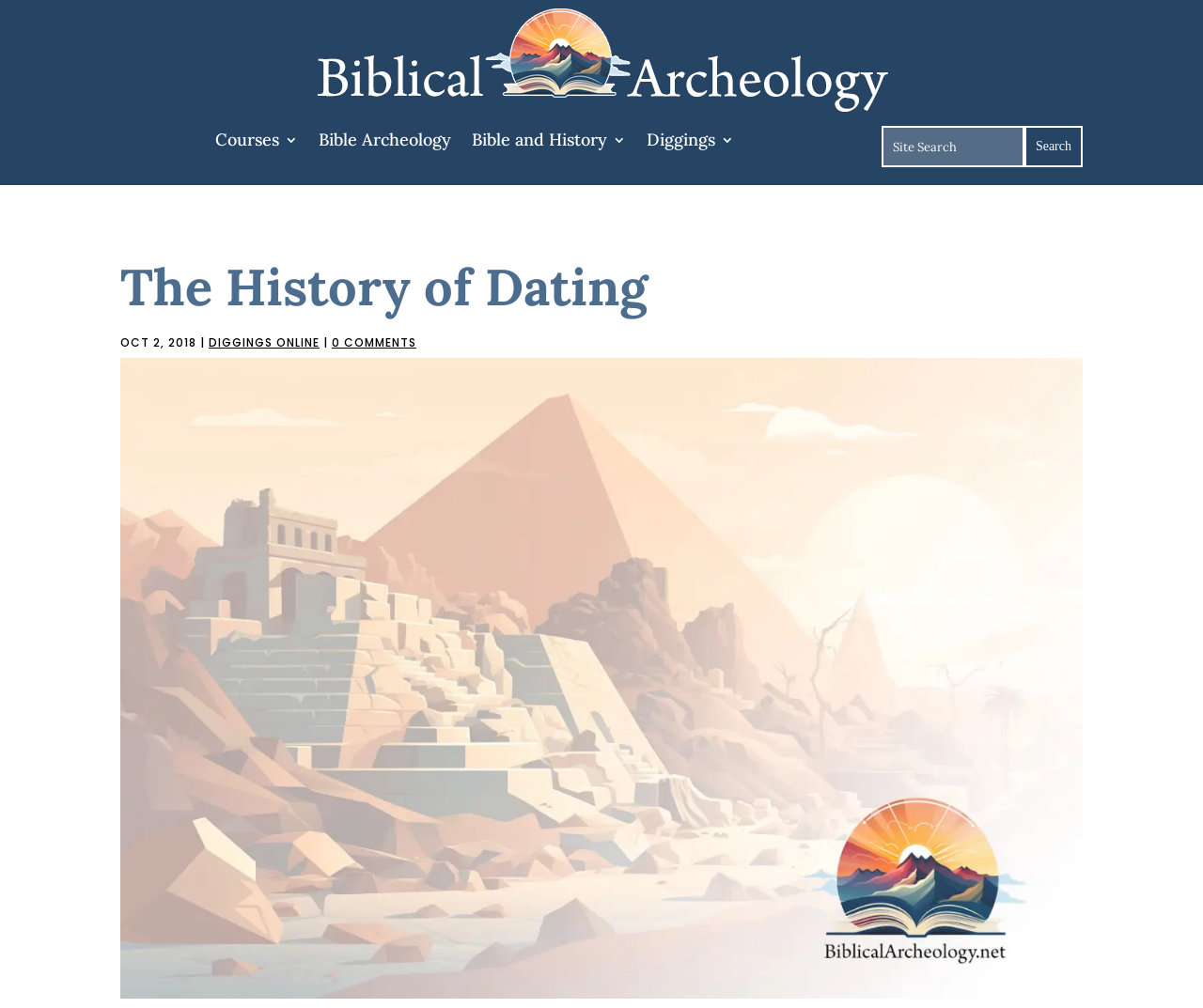Is the search bar required?
Please provide a detailed answer to the question.

I checked the search bar element and found that the 'required' attribute is set to 'False', indicating that the search bar is not required.